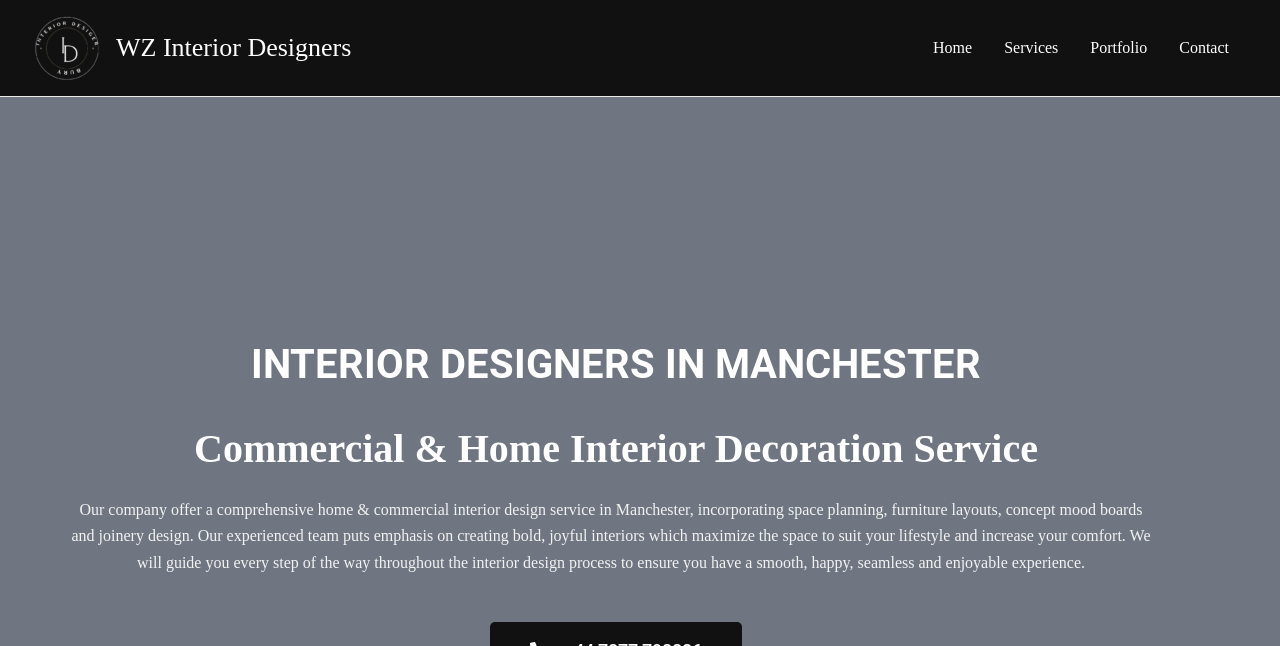Please answer the following question using a single word or phrase: 
What is the purpose of the 'Portfolio' link?

To showcase previous work